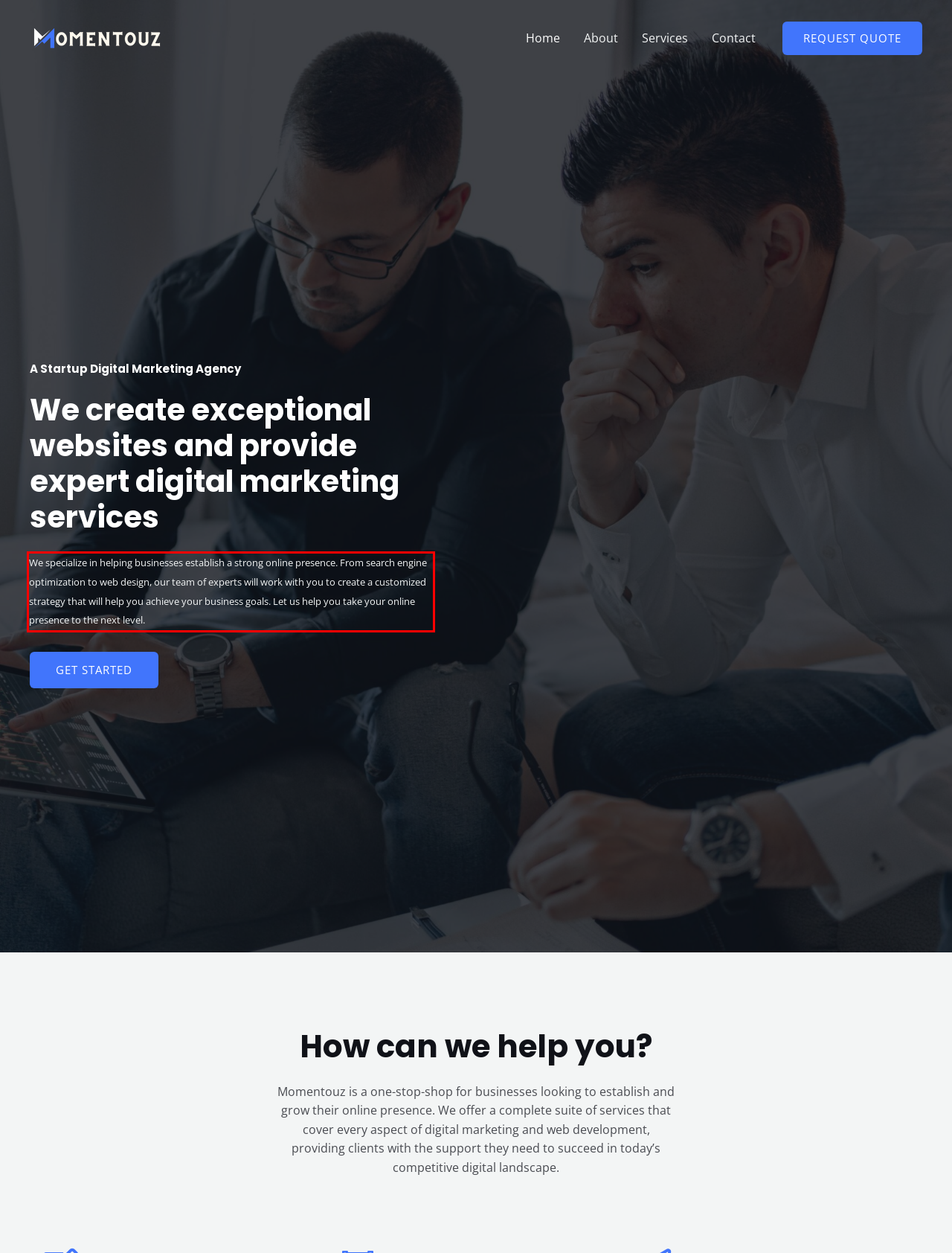You have a screenshot of a webpage with a UI element highlighted by a red bounding box. Use OCR to obtain the text within this highlighted area.

We specialize in helping businesses establish a strong online presence. From search engine optimization to web design, our team of experts will work with you to create a customized strategy that will help you achieve your business goals. Let us help you take your online presence to the next level.